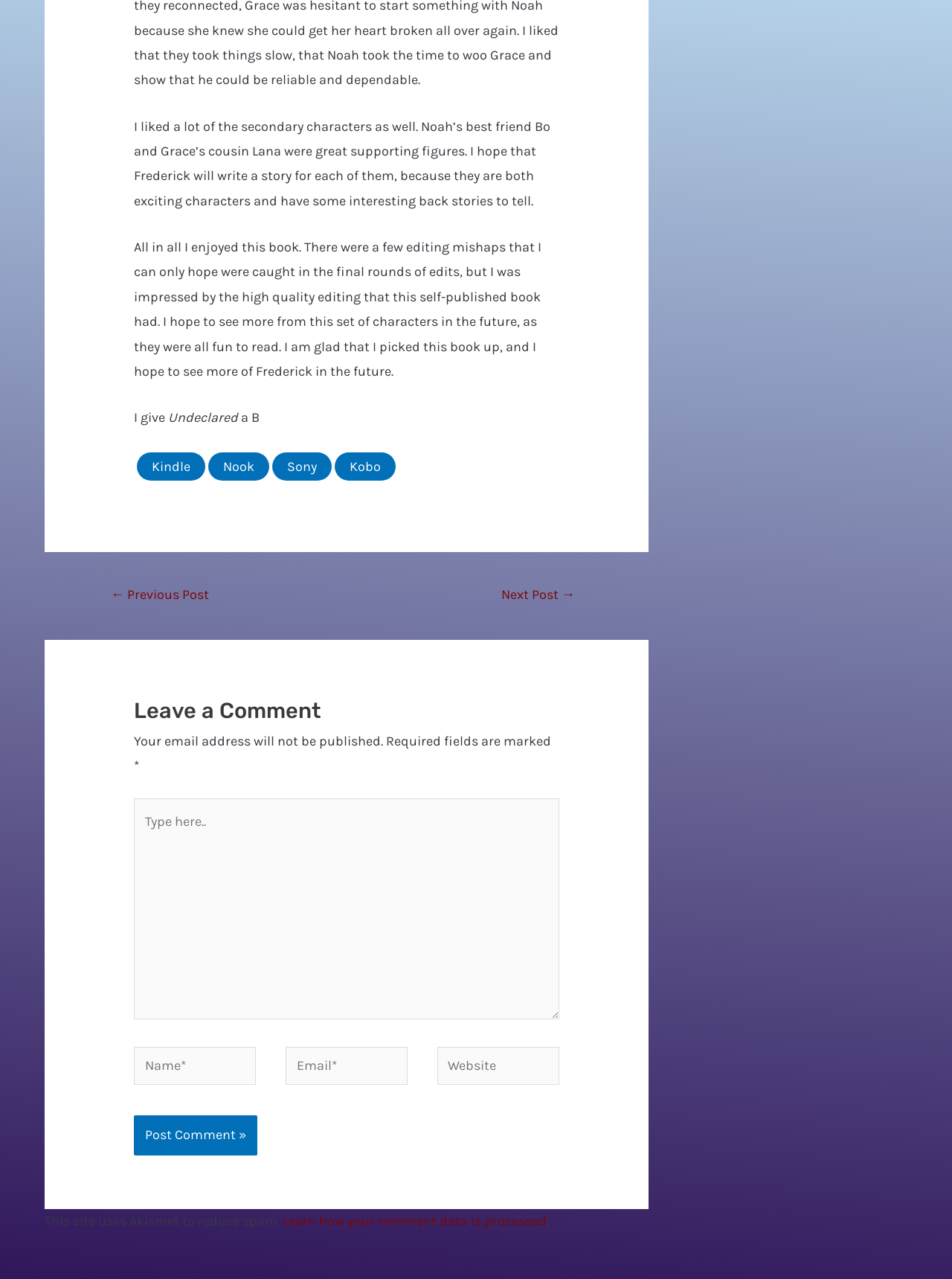Refer to the image and provide an in-depth answer to the question: 
What is Akismet used for on this site?

According to the text at the bottom of the page, Akismet is used on this site to reduce spam, indicating that it is a tool to prevent unwanted comments or messages.